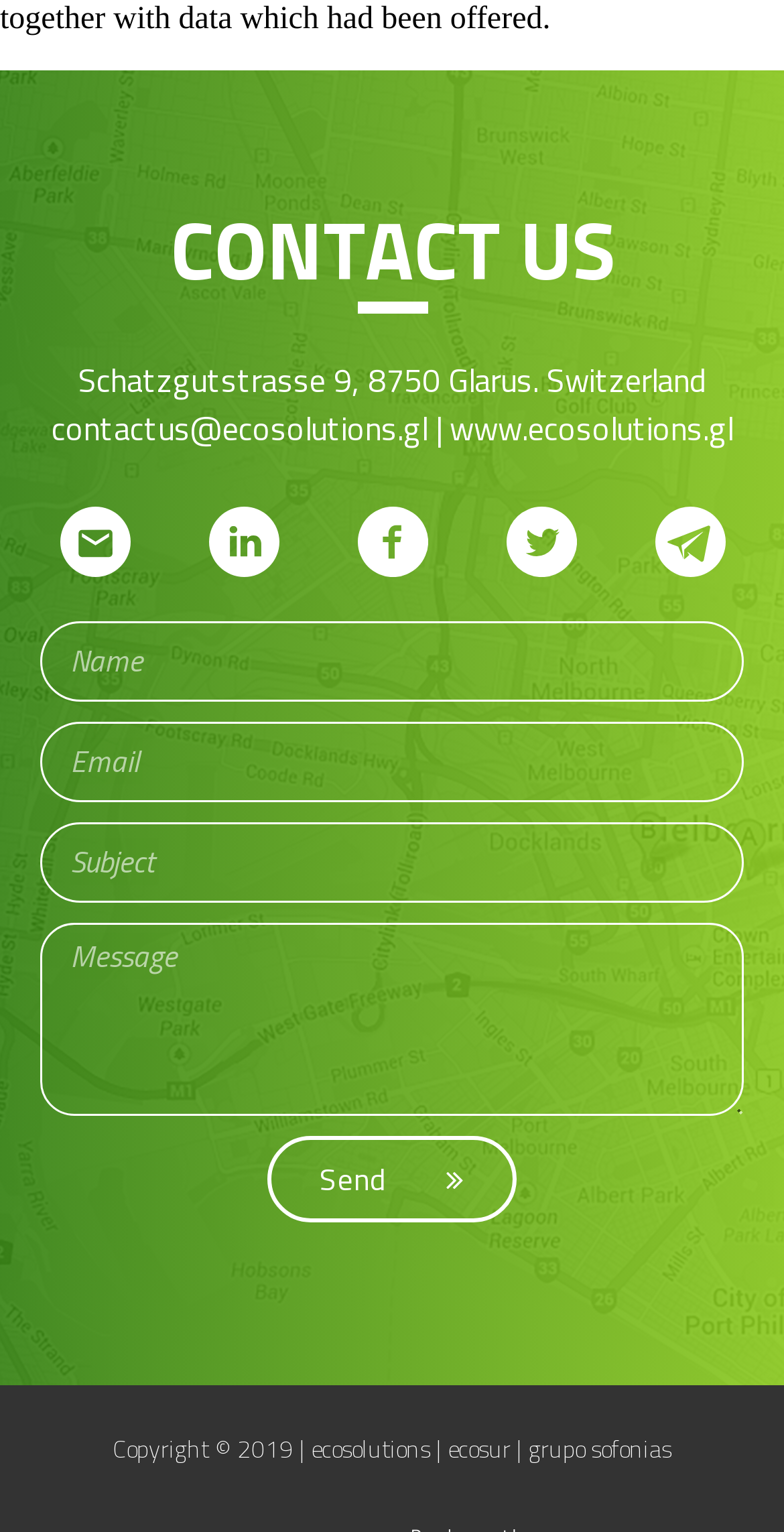What is the email address to contact ecosolutions?
Provide a comprehensive and detailed answer to the question.

I found the email address by looking at the static text element that contains the contact information, which is 'contactus@ecosolutions.gl | www.ecosolutions.gl'.